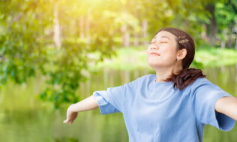What is the dominant color of the background landscape?
Provide a thorough and detailed answer to the question.

The caption describes the background as a 'lush green landscape', which suggests that the dominant color of the background is green. This is likely due to the presence of trees and other foliage in the scene.